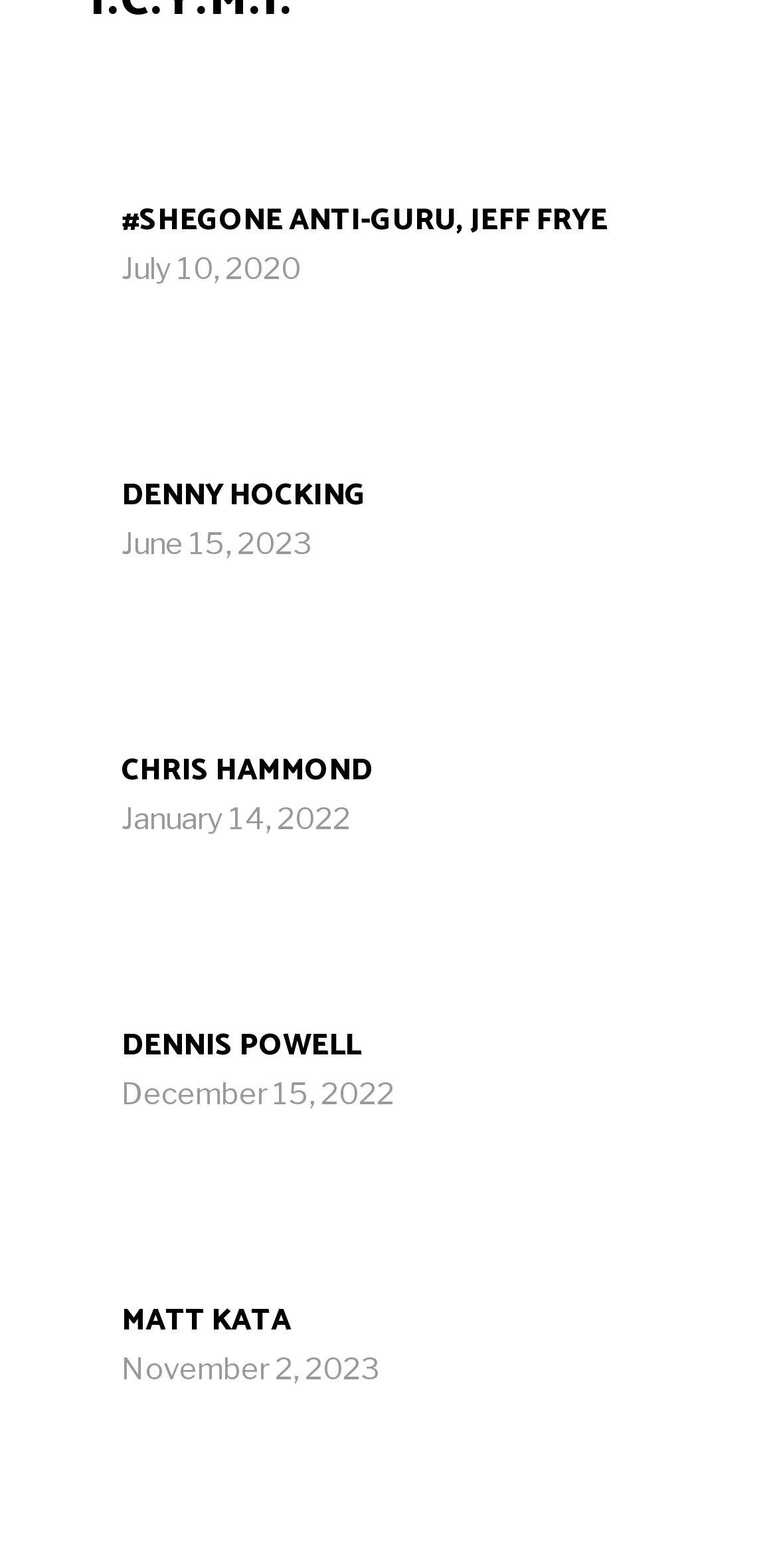Reply to the question with a single word or phrase:
How many authors are listed on this webpage?

6